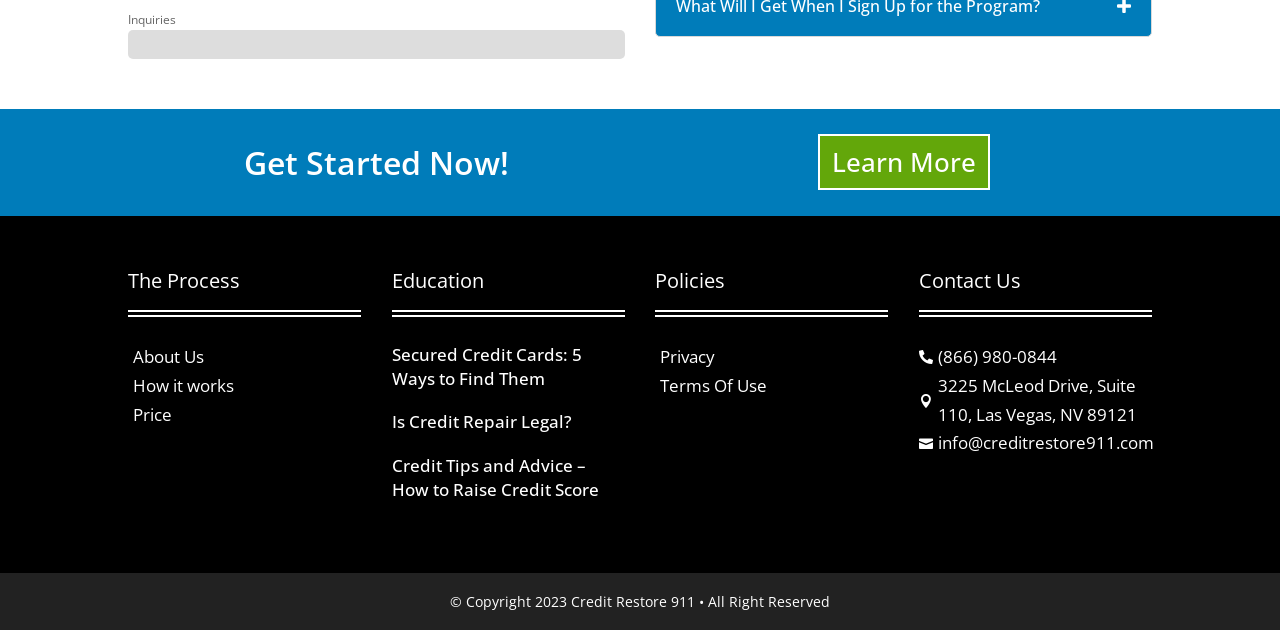Find the bounding box coordinates corresponding to the UI element with the description: "Contact us". The coordinates should be formatted as [left, top, right, bottom], with values as floats between 0 and 1.

None